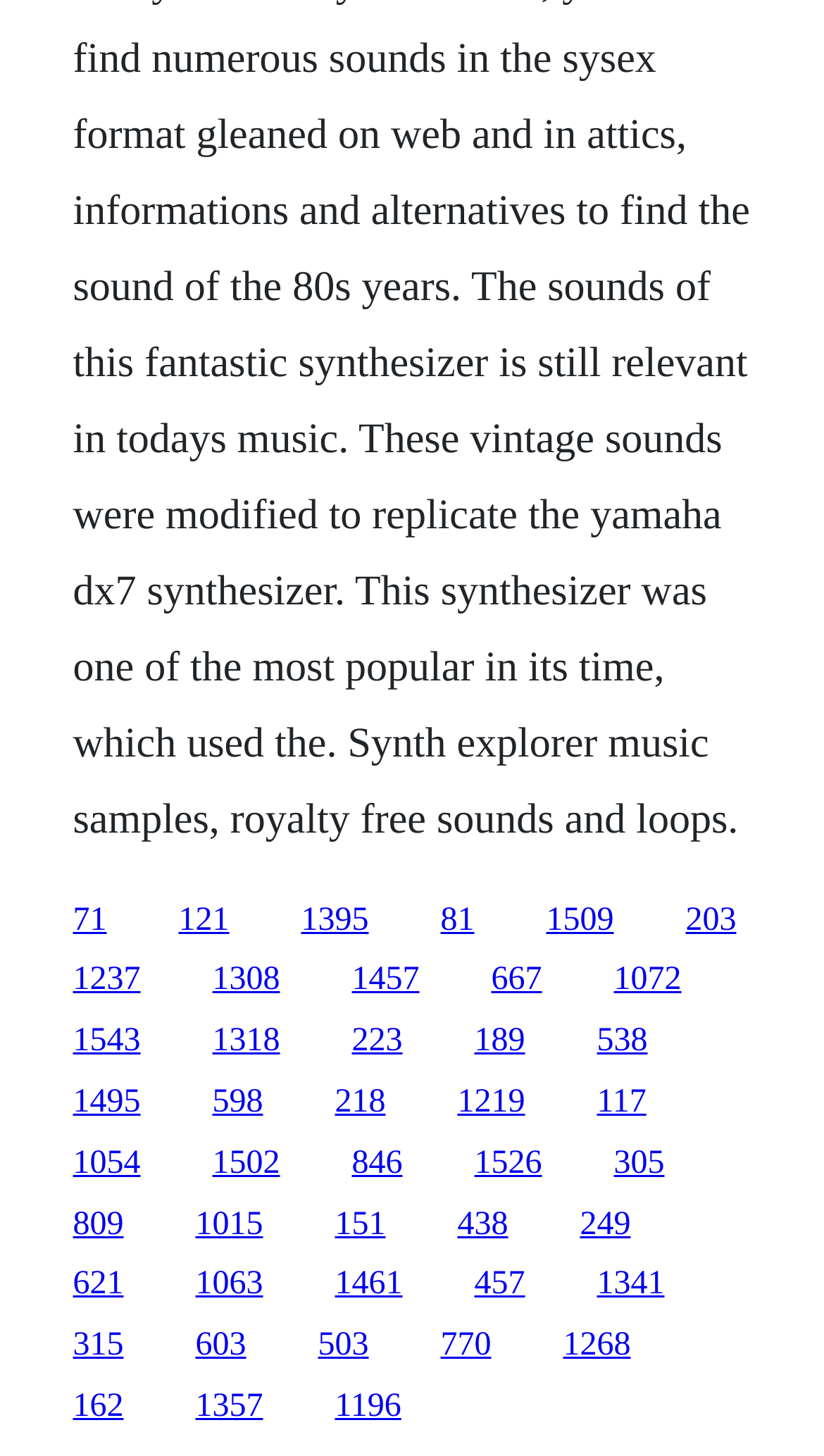What is the horizontal position of the link '203'?
Please provide a detailed and comprehensive answer to the question.

I compared the x1 and x2 coordinates of the link '203' with the other links and found that it has a relatively large x1 value, which indicates that it is located on the right side of the webpage.